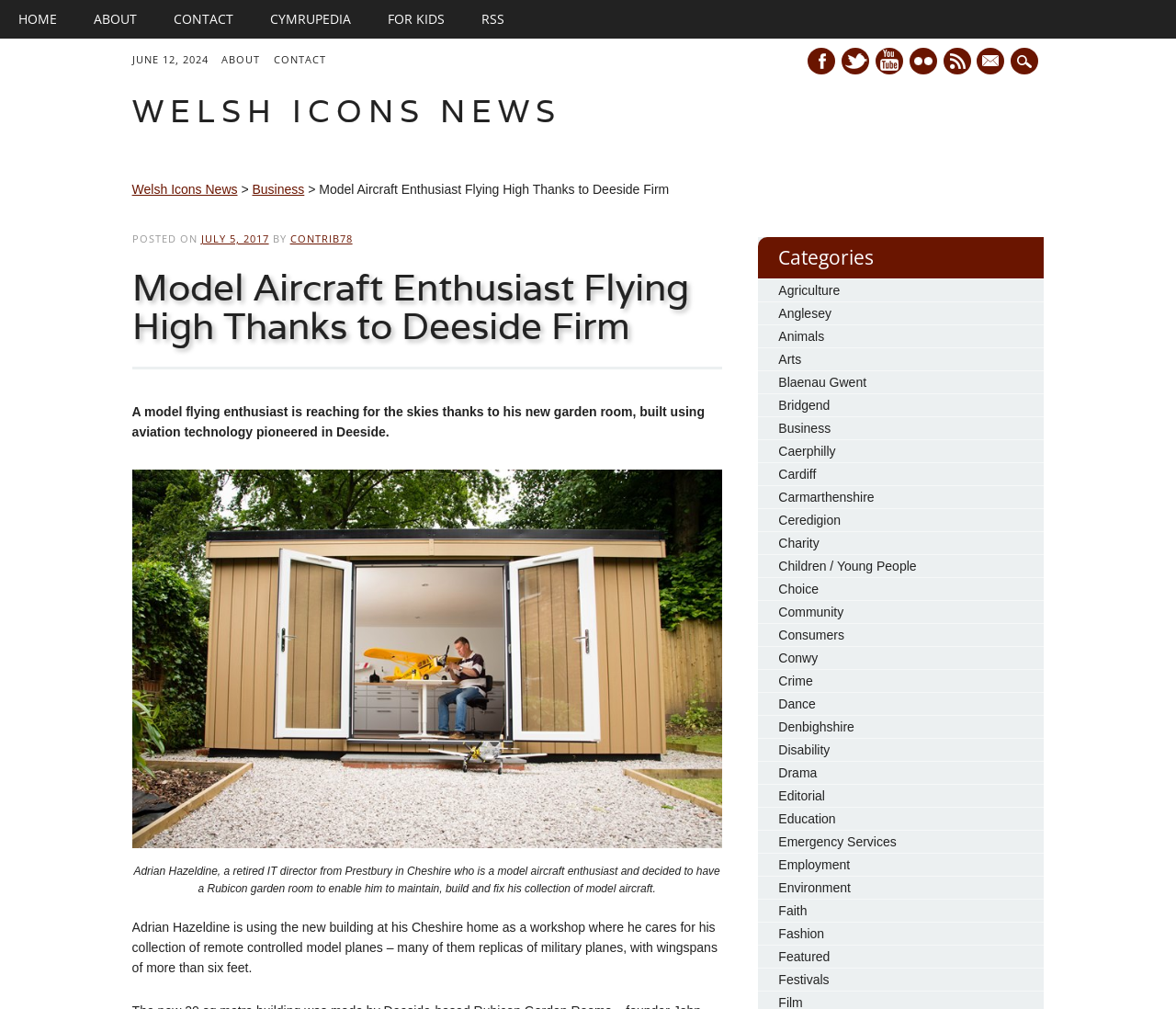Pinpoint the bounding box coordinates of the area that should be clicked to complete the following instruction: "Read the article about Model Aircraft Enthusiast Flying High Thanks to Deeside Firm". The coordinates must be given as four float numbers between 0 and 1, i.e., [left, top, right, bottom].

[0.112, 0.181, 0.202, 0.195]